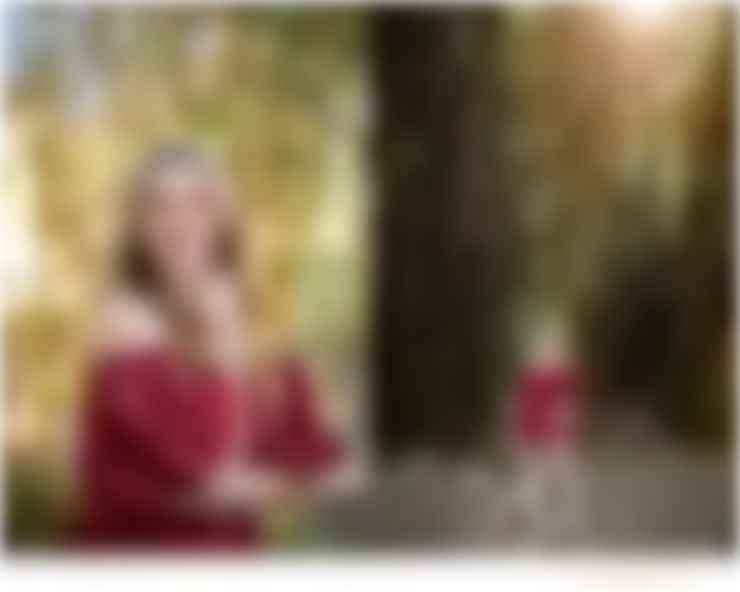Respond to the following question with a brief word or phrase:
What is the season depicted in the image?

Autumn